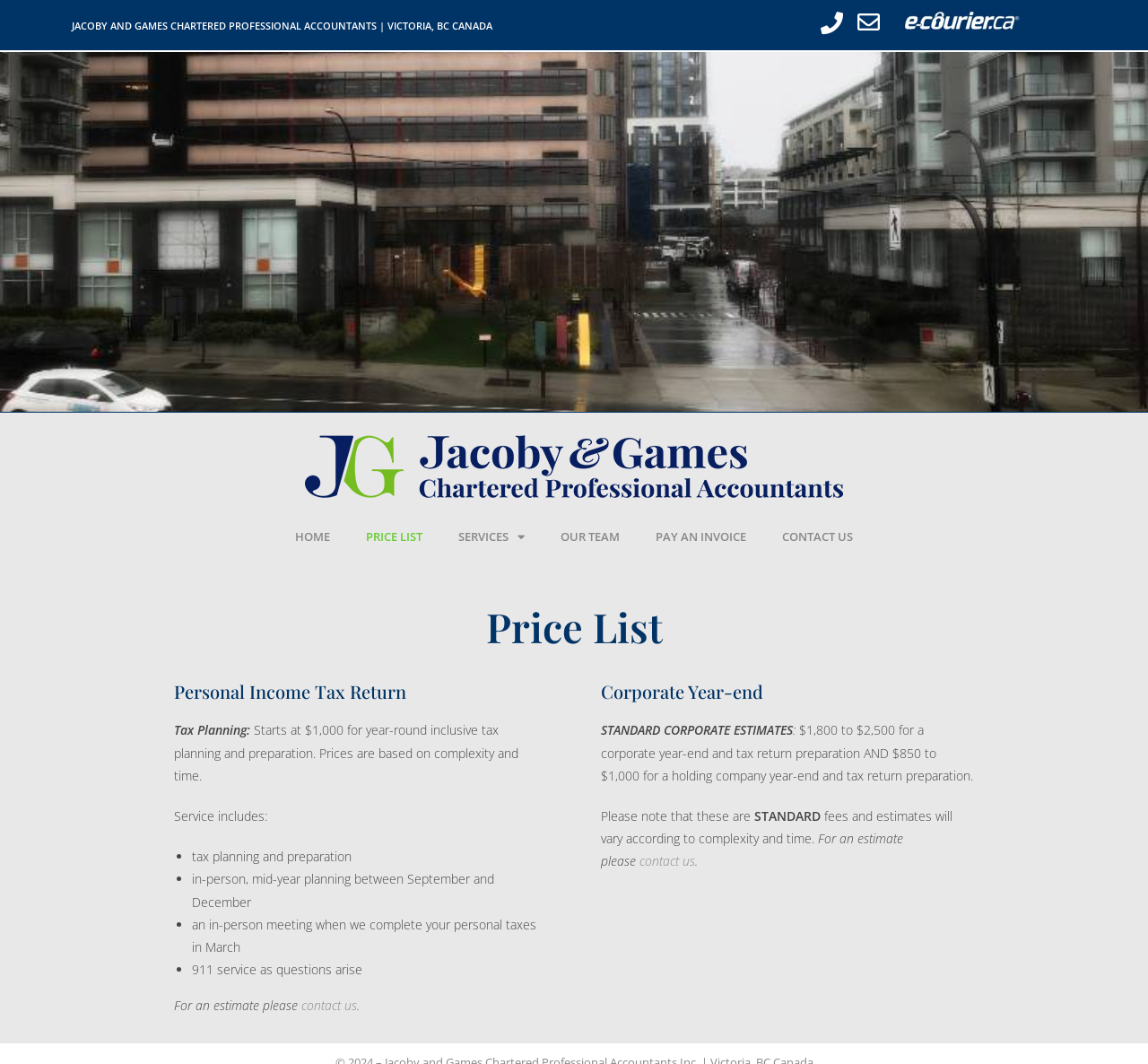Please specify the bounding box coordinates of the clickable region to carry out the following instruction: "Go to HOME". The coordinates should be four float numbers between 0 and 1, in the format [left, top, right, bottom].

[0.241, 0.485, 0.303, 0.524]